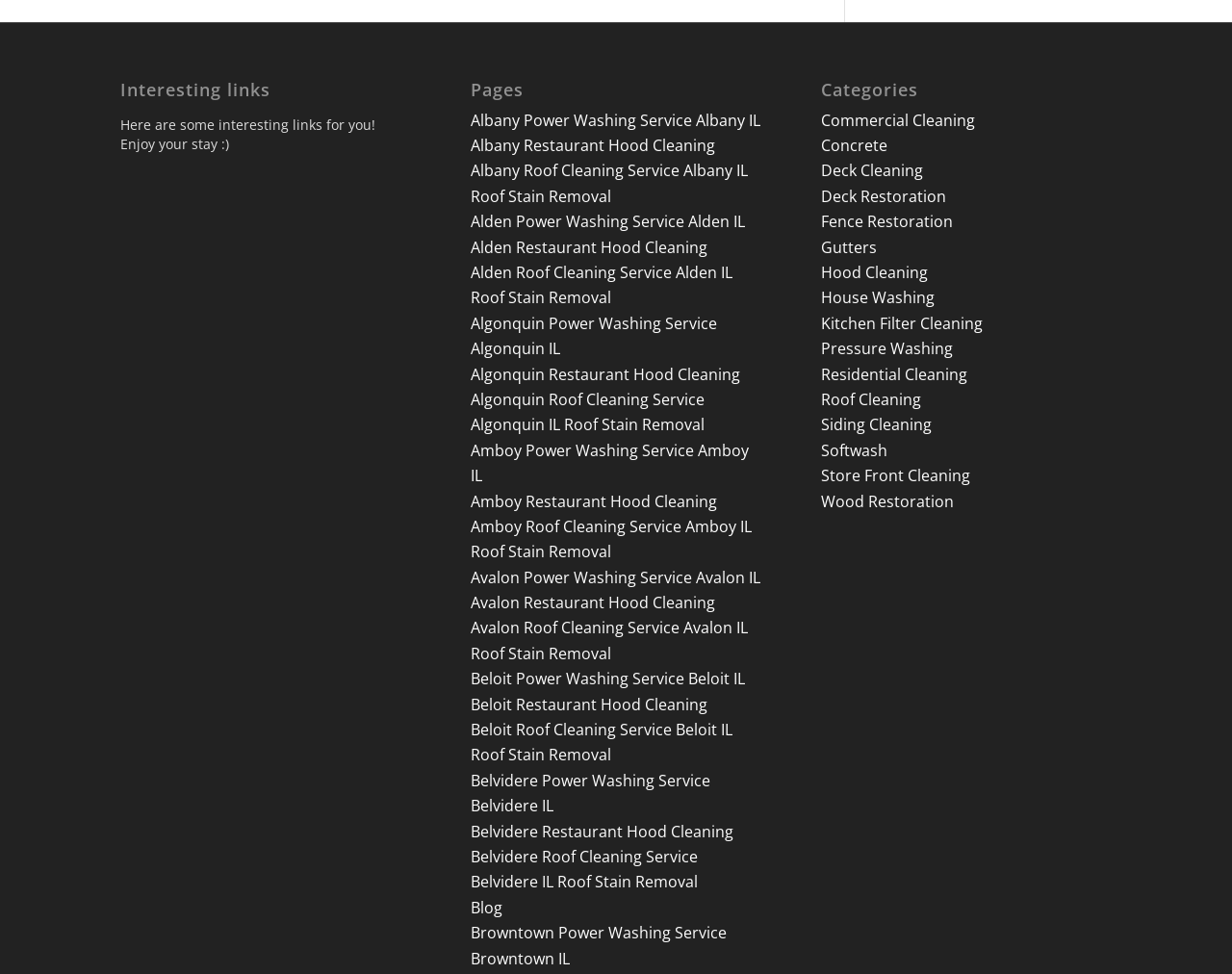How many categories are listed on the webpage?
Refer to the image and offer an in-depth and detailed answer to the question.

I can see that there are 15 links under the 'Categories' heading, which are Commercial Cleaning, Concrete, Deck Cleaning, Deck Restoration, Fence Restoration, Gutters, Hood Cleaning, House Washing, Kitchen Filter Cleaning, Pressure Washing, Residential Cleaning, Roof Cleaning, Siding Cleaning, Softwash, and Store Front Cleaning. Therefore, there are 15 categories listed on the webpage.